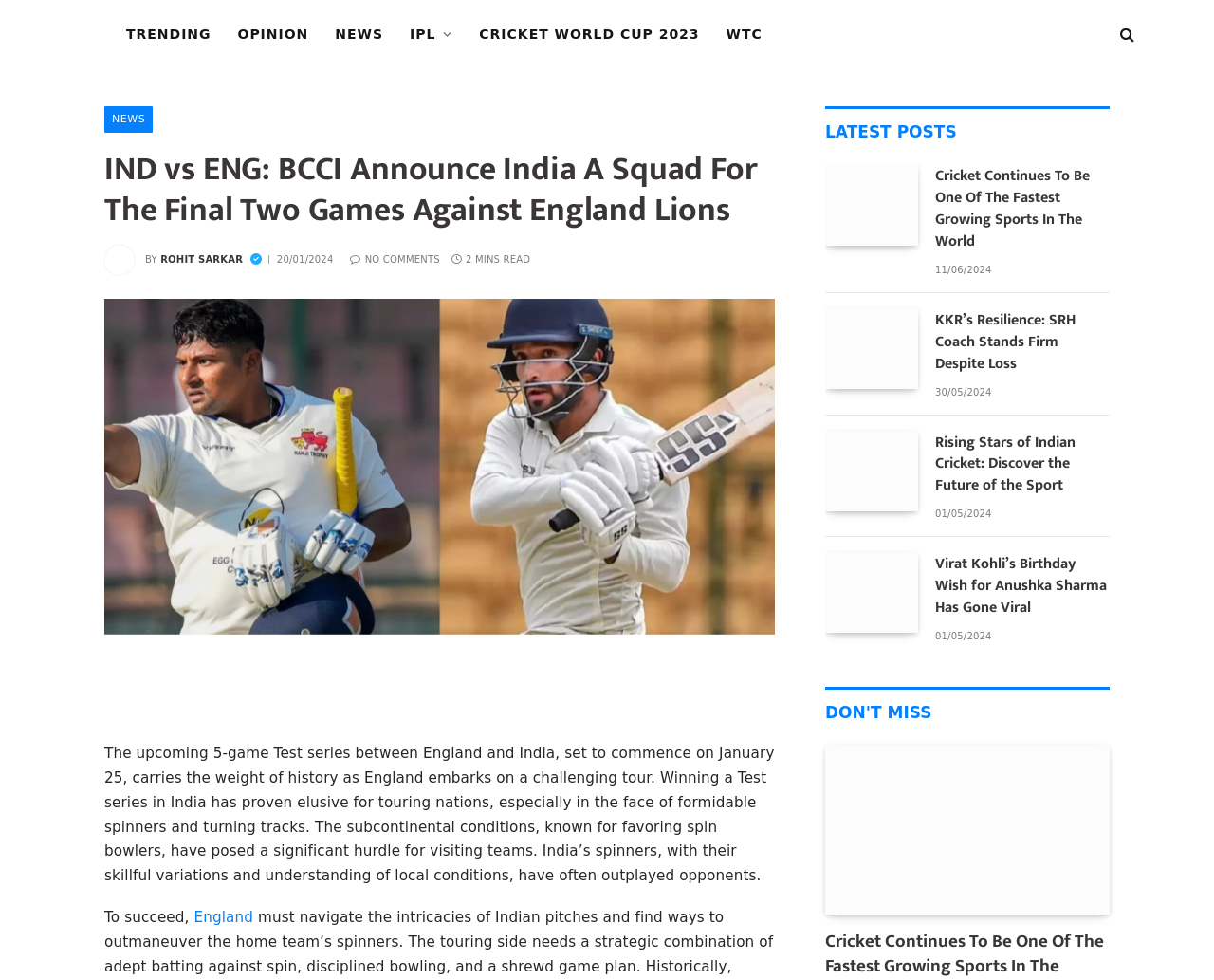Give a detailed account of the webpage, highlighting key information.

This webpage is about cricket news, specifically focusing on India and England cricket teams. At the top, there are six navigation links: "TRENDING", "OPINION", "NEWS", "IPL", "CRICKET WORLD CUP 2023", and "WTC". On the top right, there is a search icon.

Below the navigation links, there is a main heading "IND vs ENG: BCCI Announce India A Squad For The Final Two Games Against England Lions". Next to the heading, there is a small image of Rohit Sarkar, and below it, the author's name "ROHIT SARKAR" is mentioned. The article's publication time "20/01/2024" is displayed alongside the author's name.

The main article content starts with a brief introduction to the upcoming 5-game Test series between England and India, highlighting the challenges that touring teams face in India. The article then discusses the importance of spin bowlers in Indian conditions.

On the right side of the article, there is a section with a heading "LATEST POSTS". This section contains four articles with images, headings, and publication times. The articles are about cricket-related topics, including rising stars of Indian cricket, cricket's growth as a sport, and a coach's resilience despite a loss.

Below the "LATEST POSTS" section, there is another section with a heading "DON'T MISS". This section contains one article with an image, heading, and no publication time. The article is about rising stars of Indian cricket.

At the bottom of the page, there are social media sharing icons.